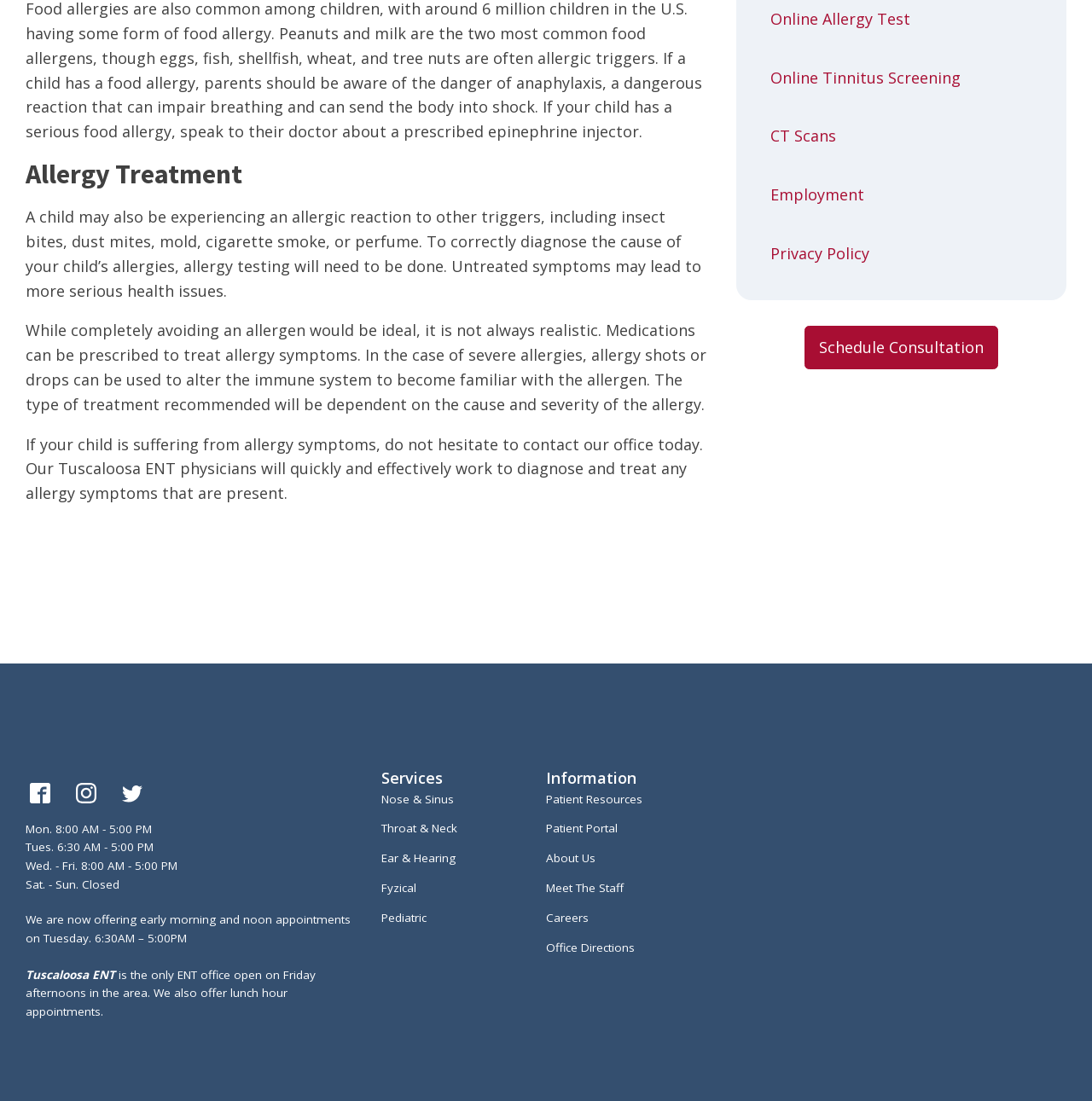Provide a brief response to the question below using one word or phrase:
How many social media links are available?

3